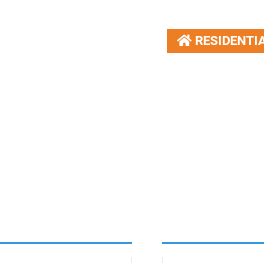When was the property listing last updated?
Refer to the screenshot and deliver a thorough answer to the question presented.

The caption provides information about when the property listing was last updated, which is May 10, 2024. This gives potential buyers an idea of how recent the listing is and when it was made available.